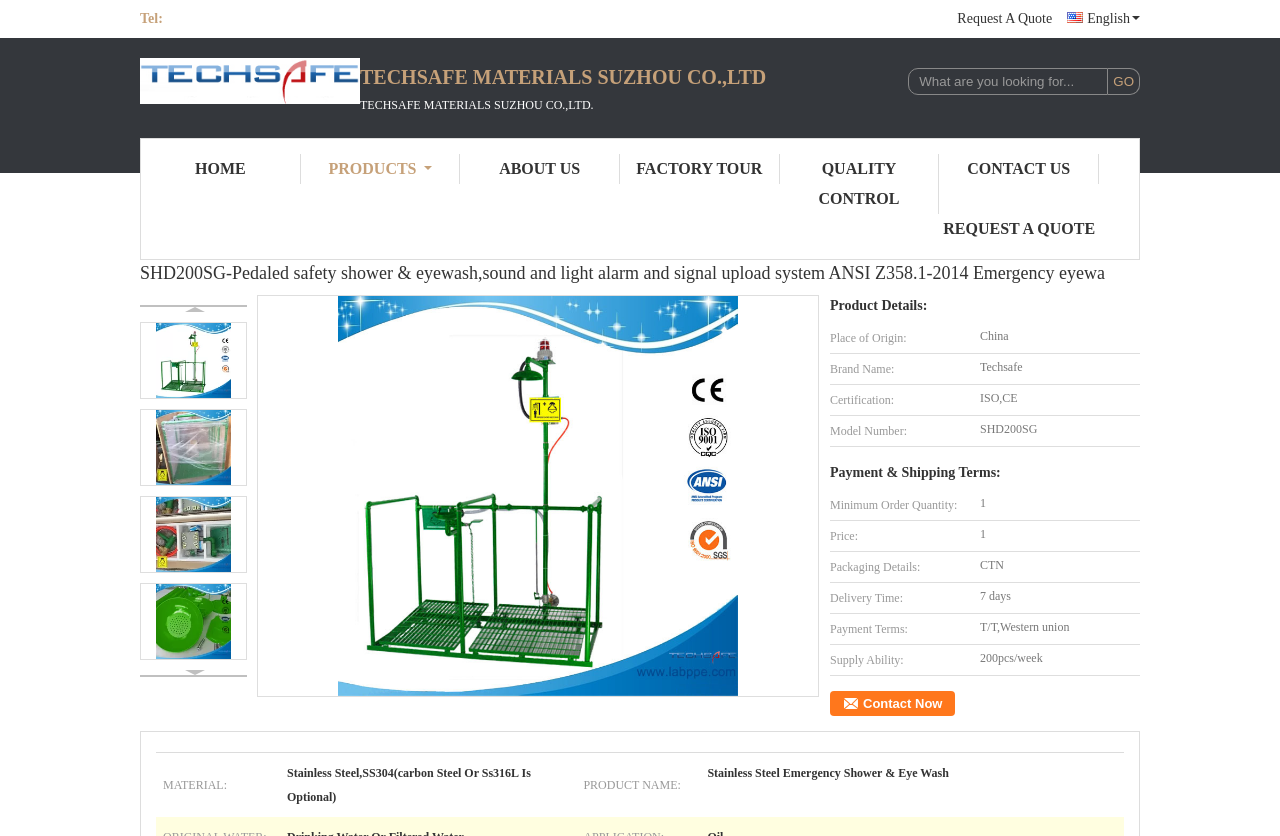Can you find the bounding box coordinates for the element that needs to be clicked to execute this instruction: "View product details"? The coordinates should be given as four float numbers between 0 and 1, i.e., [left, top, right, bottom].

[0.264, 0.585, 0.576, 0.601]